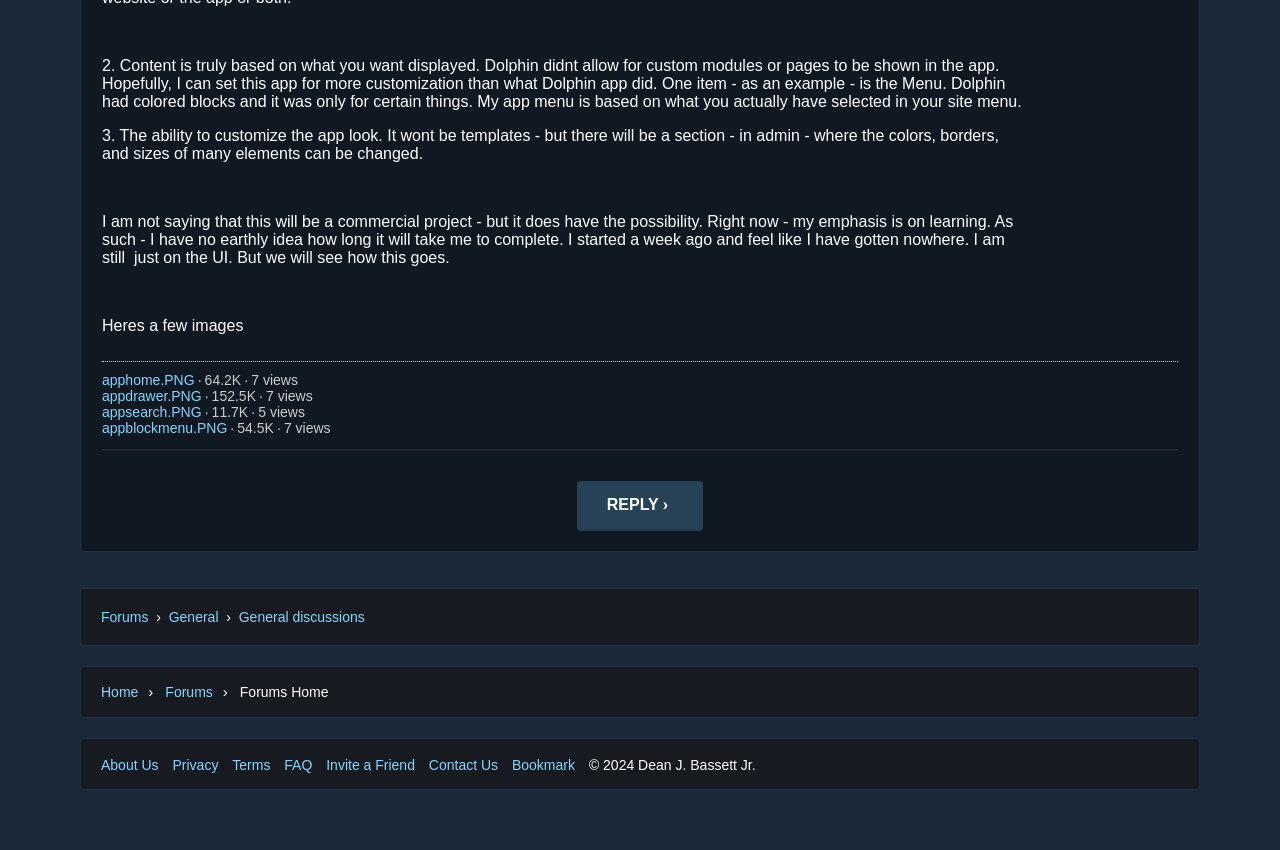Identify the bounding box coordinates of the area that should be clicked in order to complete the given instruction: "view apphome image". The bounding box coordinates should be four float numbers between 0 and 1, i.e., [left, top, right, bottom].

[0.08, 0.437, 0.152, 0.456]